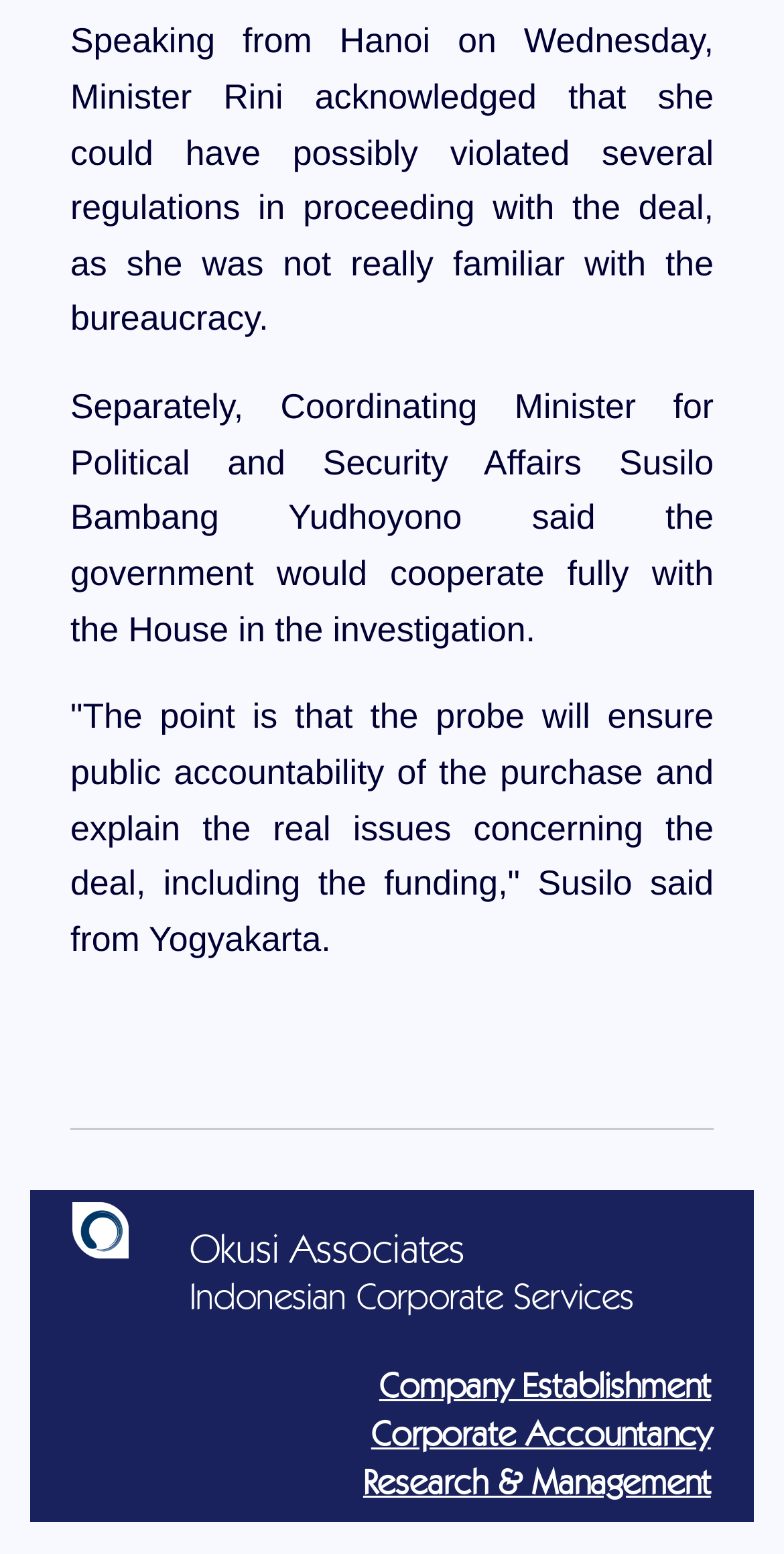Provide the bounding box coordinates of the HTML element described by the text: "Research & Management".

[0.463, 0.944, 0.907, 0.966]